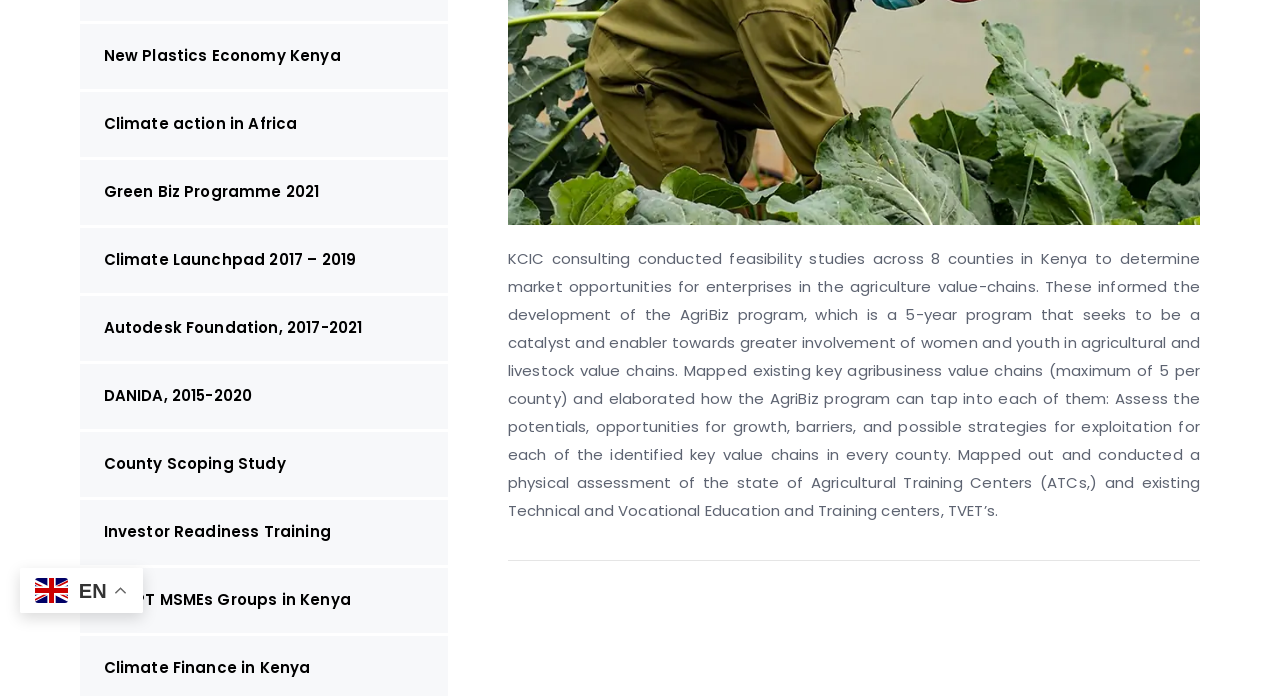Using the provided element description "Autodesk Foundation, 2017-2021", determine the bounding box coordinates of the UI element.

[0.062, 0.425, 0.35, 0.518]